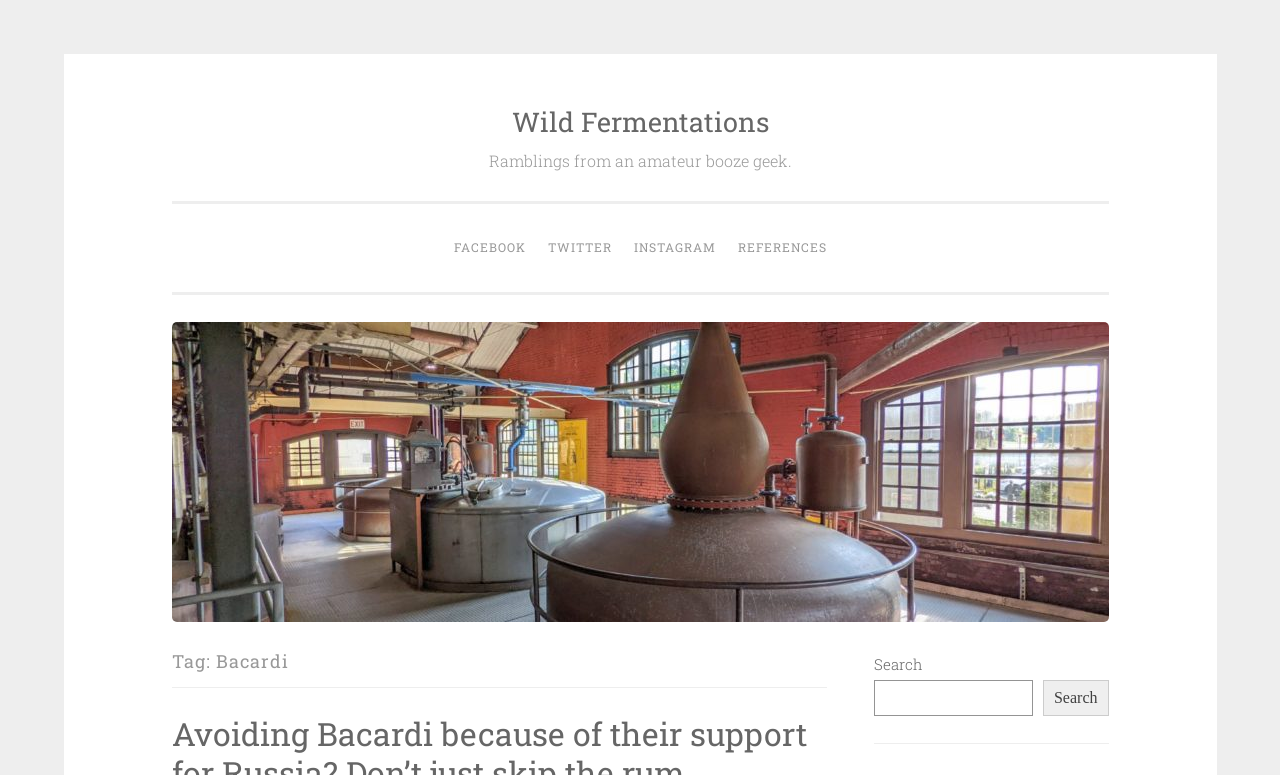What is the purpose of the search box?
Can you give a detailed and elaborate answer to the question?

The search box is accompanied by a button labeled 'Search', which suggests that the purpose of the search box is to allow users to search for content on the website.